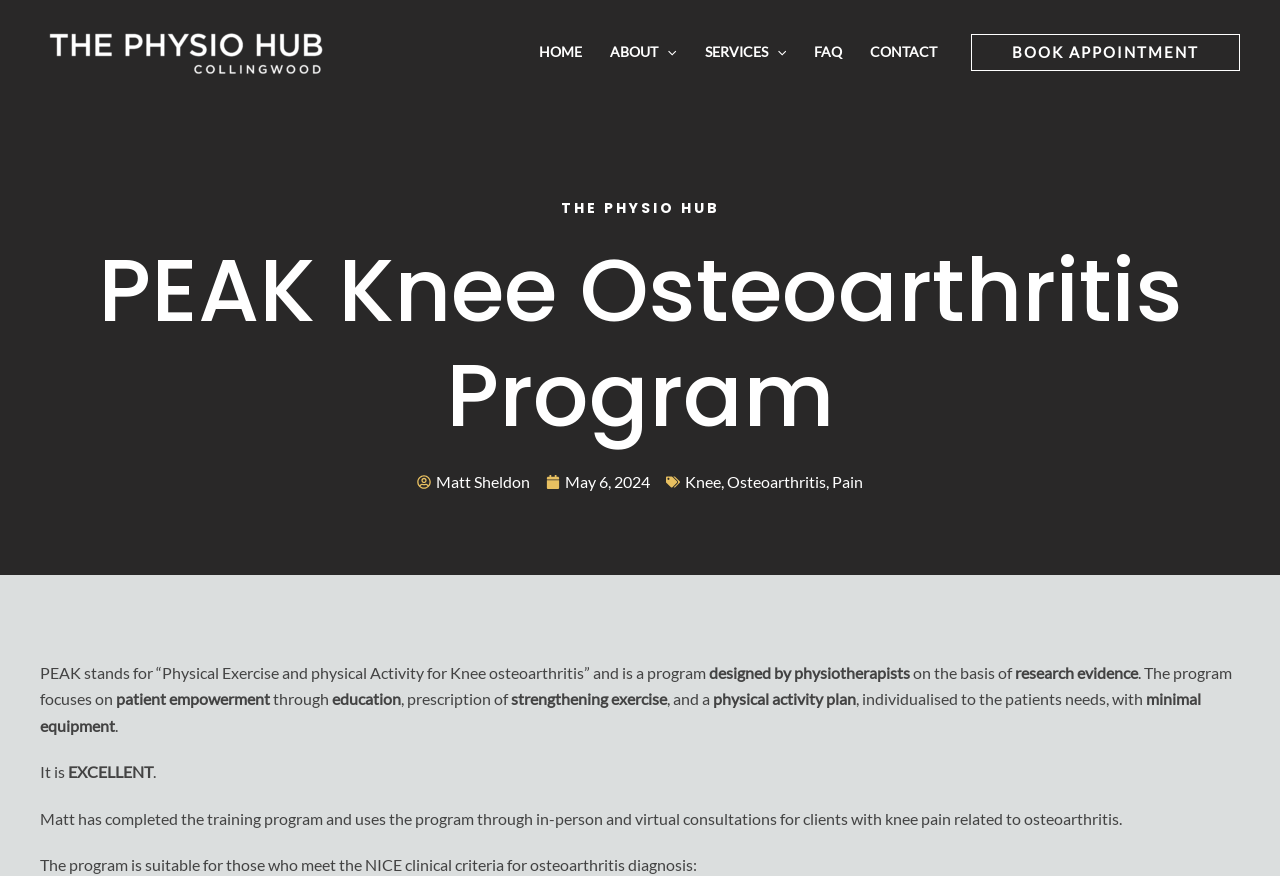Locate the bounding box coordinates of the element's region that should be clicked to carry out the following instruction: "Click on CONTACT". The coordinates need to be four float numbers between 0 and 1, i.e., [left, top, right, bottom].

[0.669, 0.0, 0.743, 0.119]